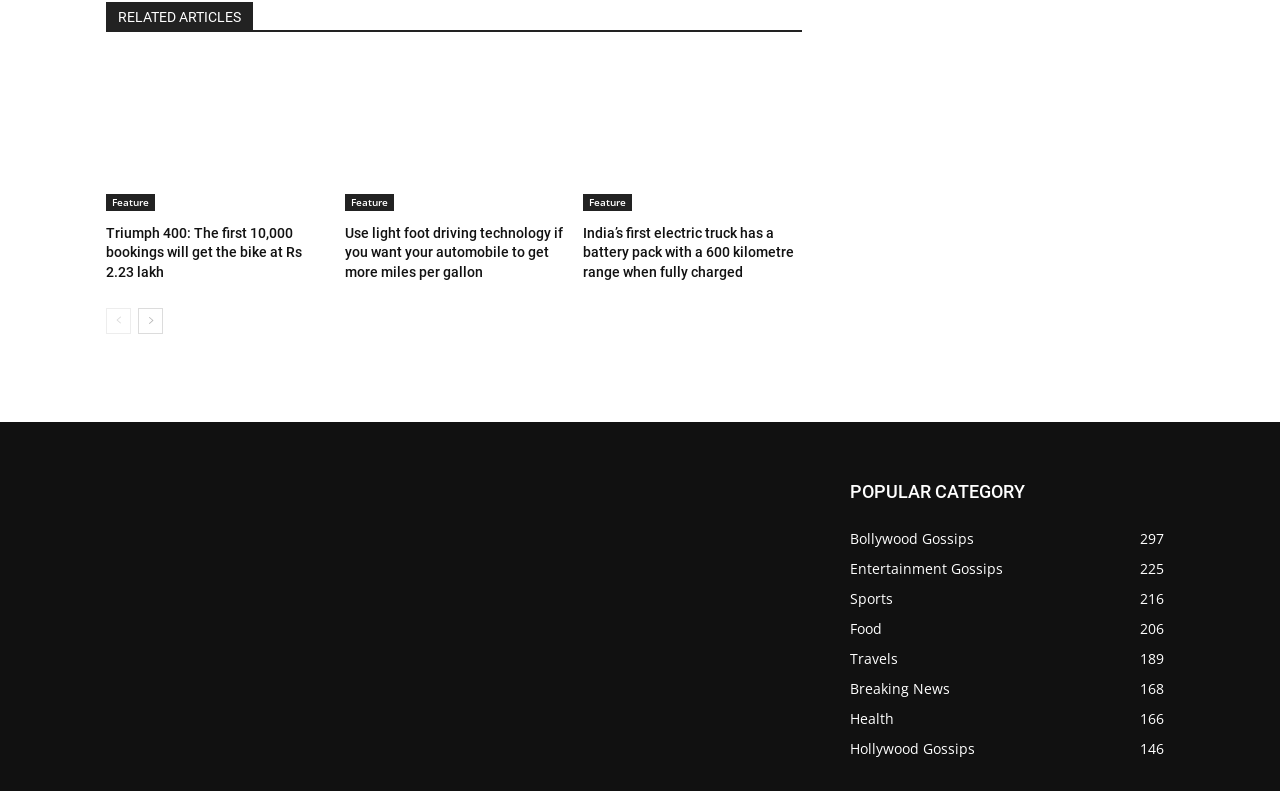Find the bounding box coordinates corresponding to the UI element with the description: "Entertainment Gossips225". The coordinates should be formatted as [left, top, right, bottom], with values as floats between 0 and 1.

[0.664, 0.702, 0.784, 0.726]